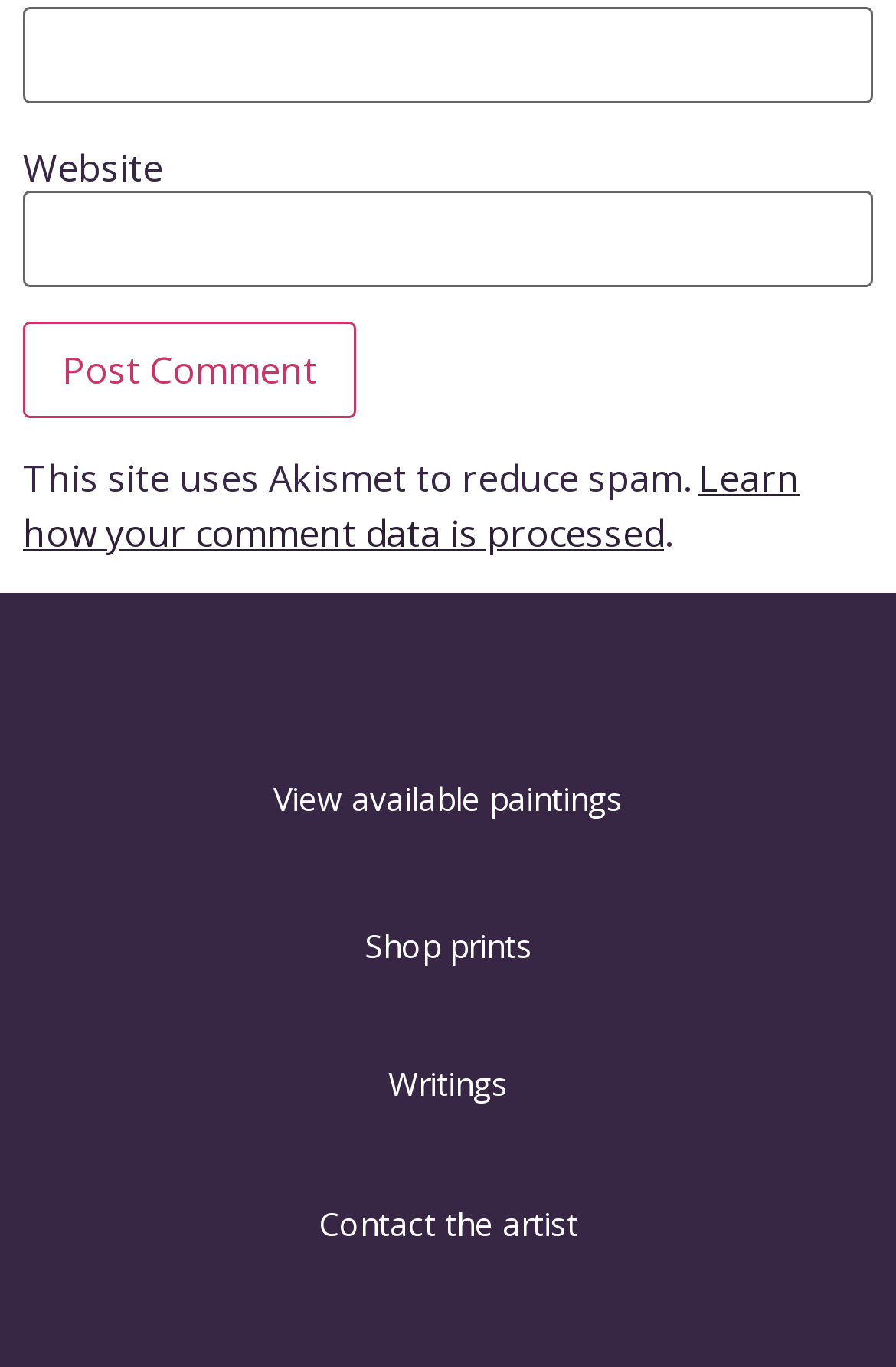Pinpoint the bounding box coordinates of the area that must be clicked to complete this instruction: "Contact the artist".

[0.294, 0.86, 0.706, 0.933]